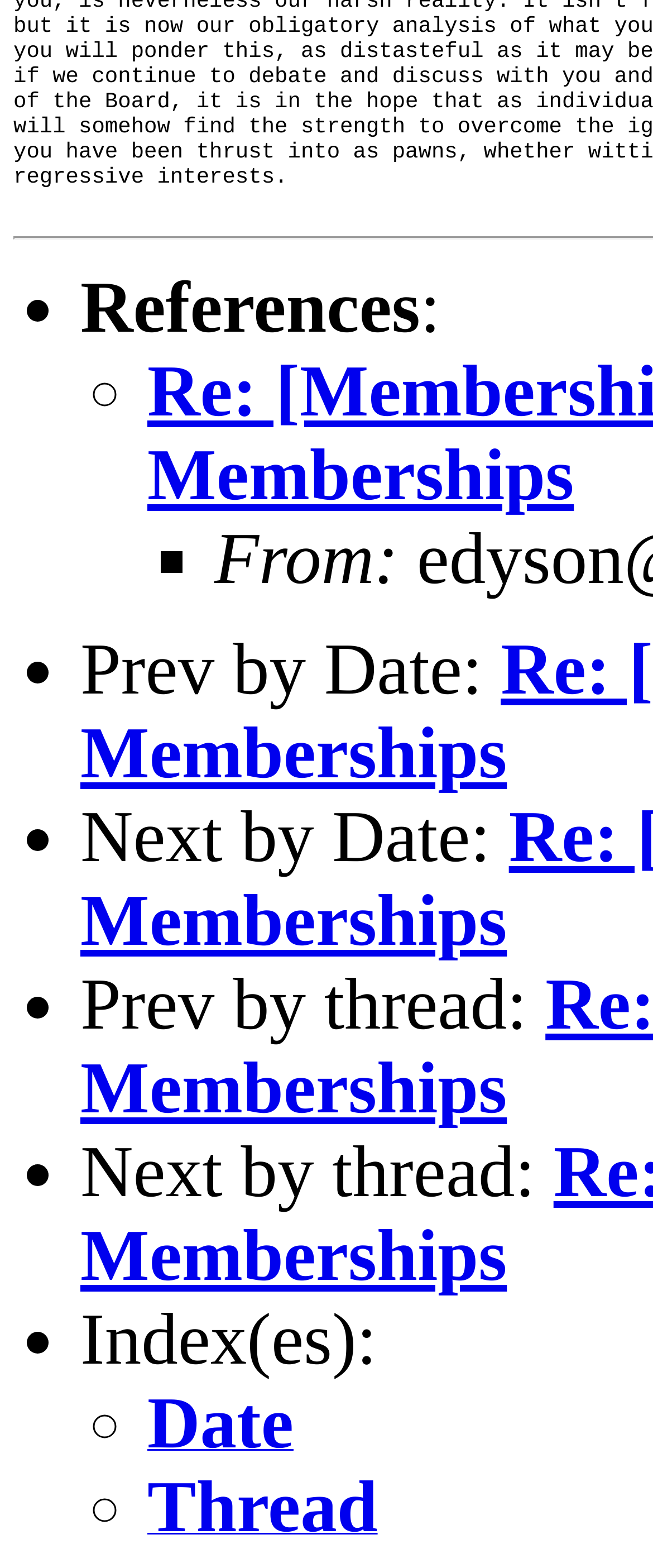What is the last index type?
Based on the visual, give a brief answer using one word or a short phrase.

◦